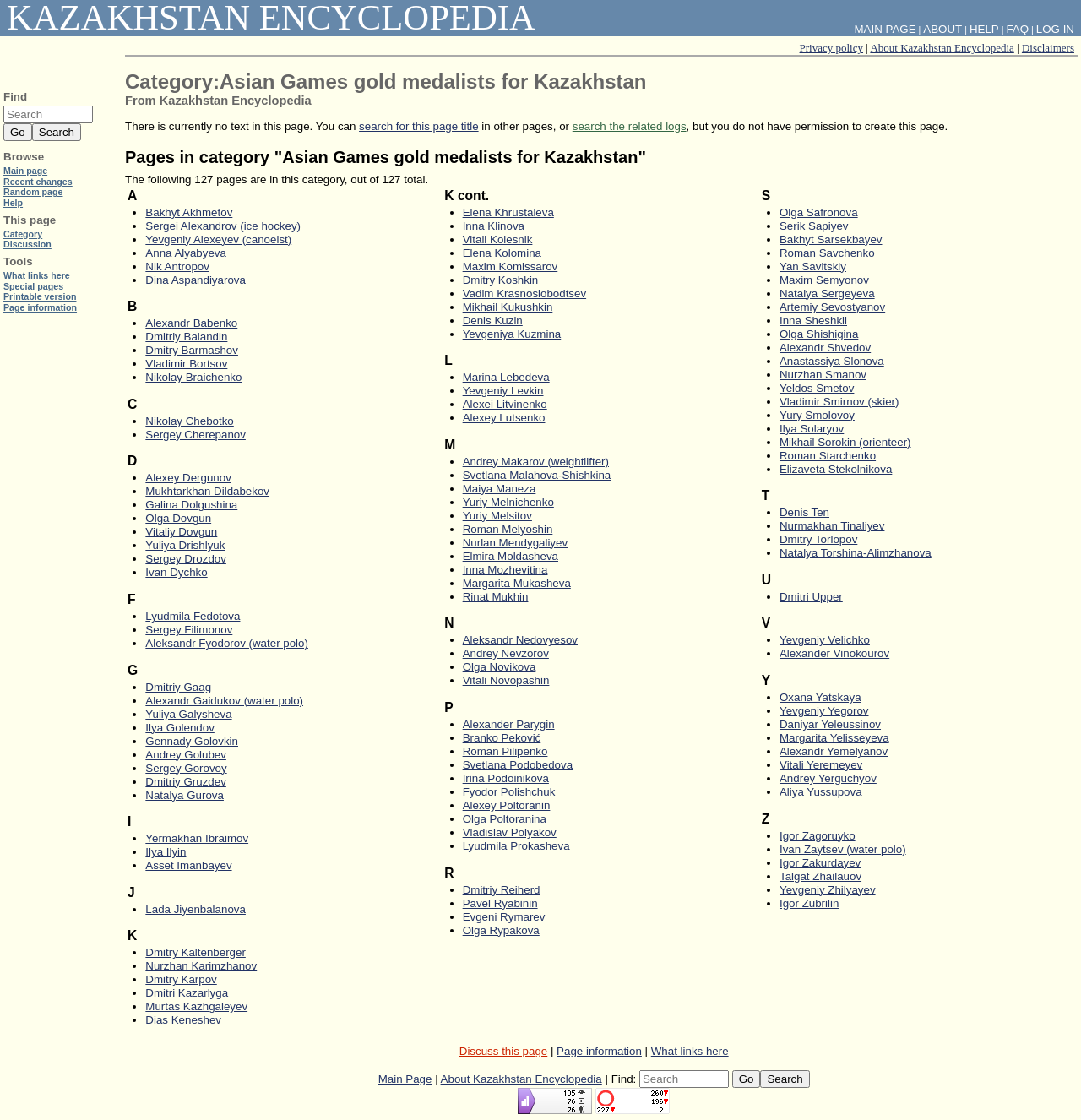Select the bounding box coordinates of the element I need to click to carry out the following instruction: "Read the disclaimer".

[0.945, 0.037, 0.994, 0.048]